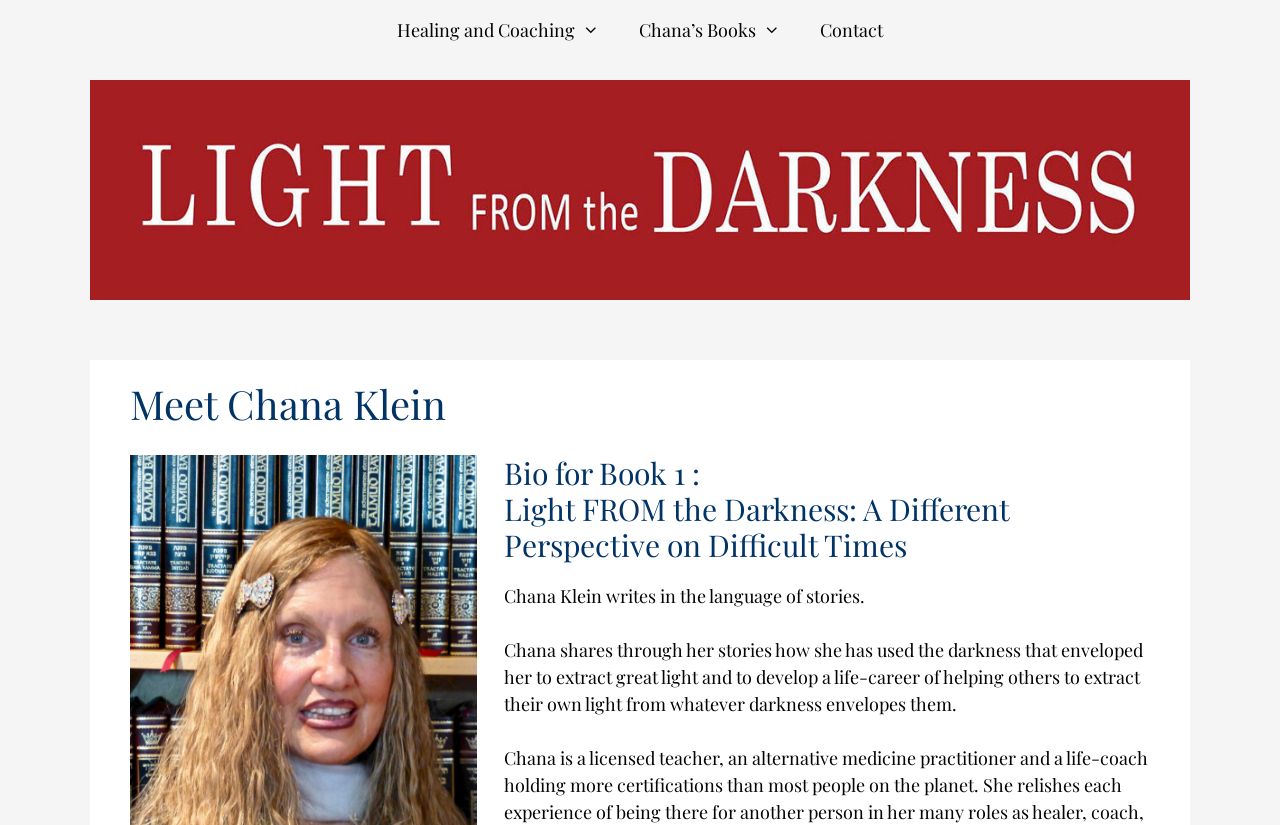Analyze the image and answer the question with as much detail as possible: 
What is the title of the book?

I found the answer by looking at the link element 'Light FROM the Darkness' which is a part of the banner element, and also by looking at the image element with the same name, indicating that 'Light FROM the Darkness' is the title of the book.